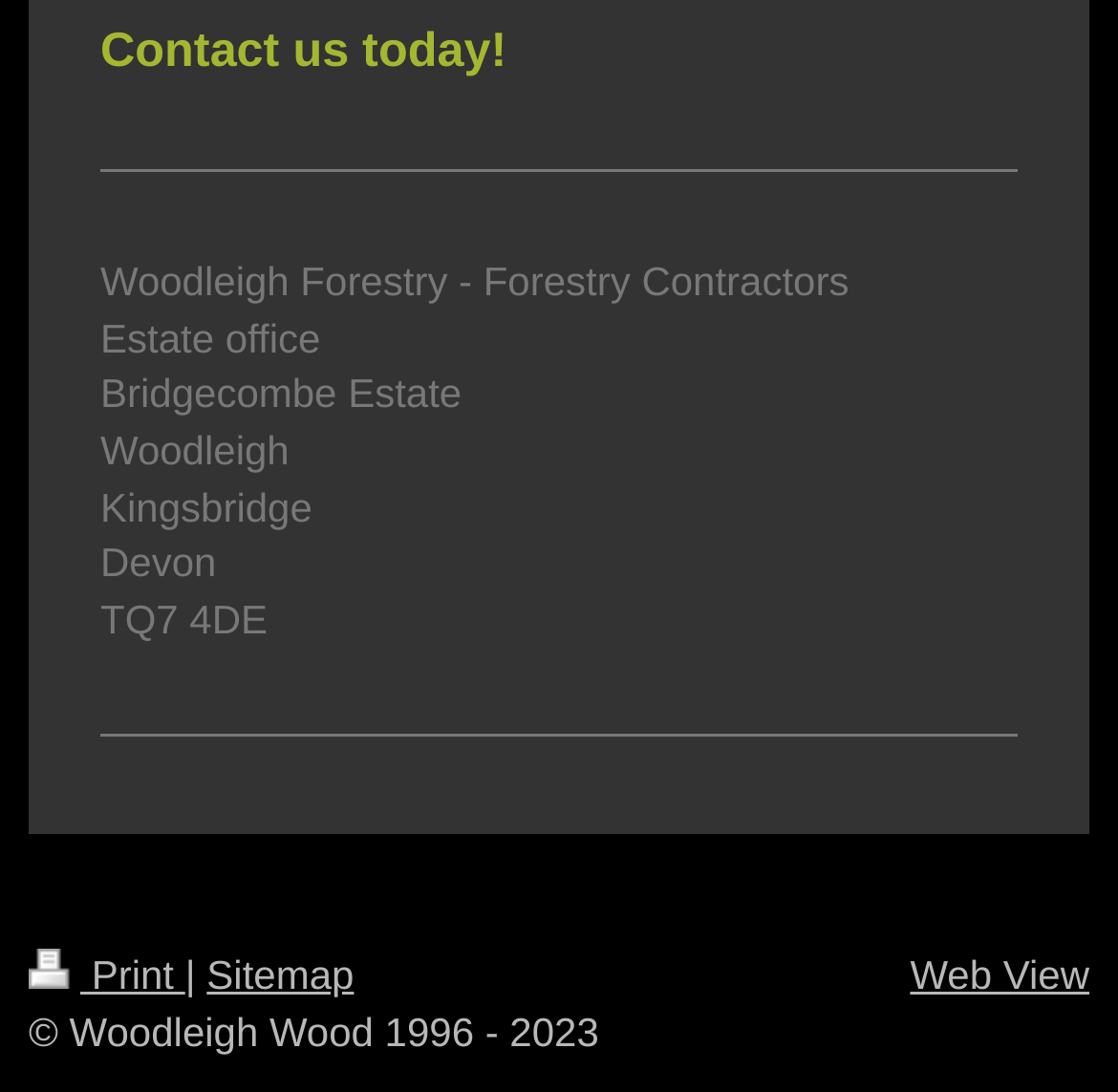Provide a short answer using a single word or phrase for the following question: 
How many links are there at the bottom of the page?

3